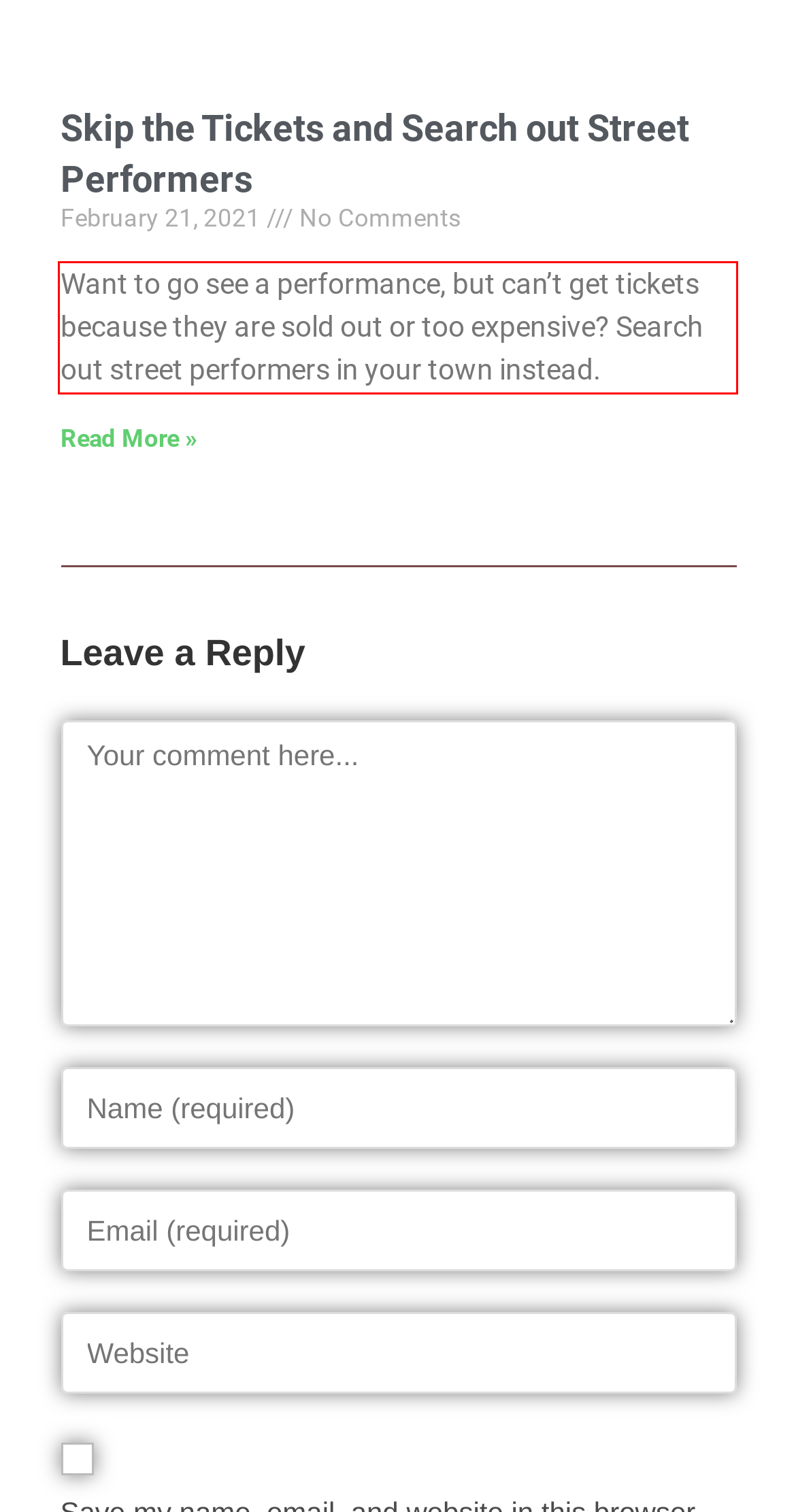You are presented with a screenshot containing a red rectangle. Extract the text found inside this red bounding box.

Want to go see a performance, but can’t get tickets because they are sold out or too expensive? Search out street performers in your town instead.